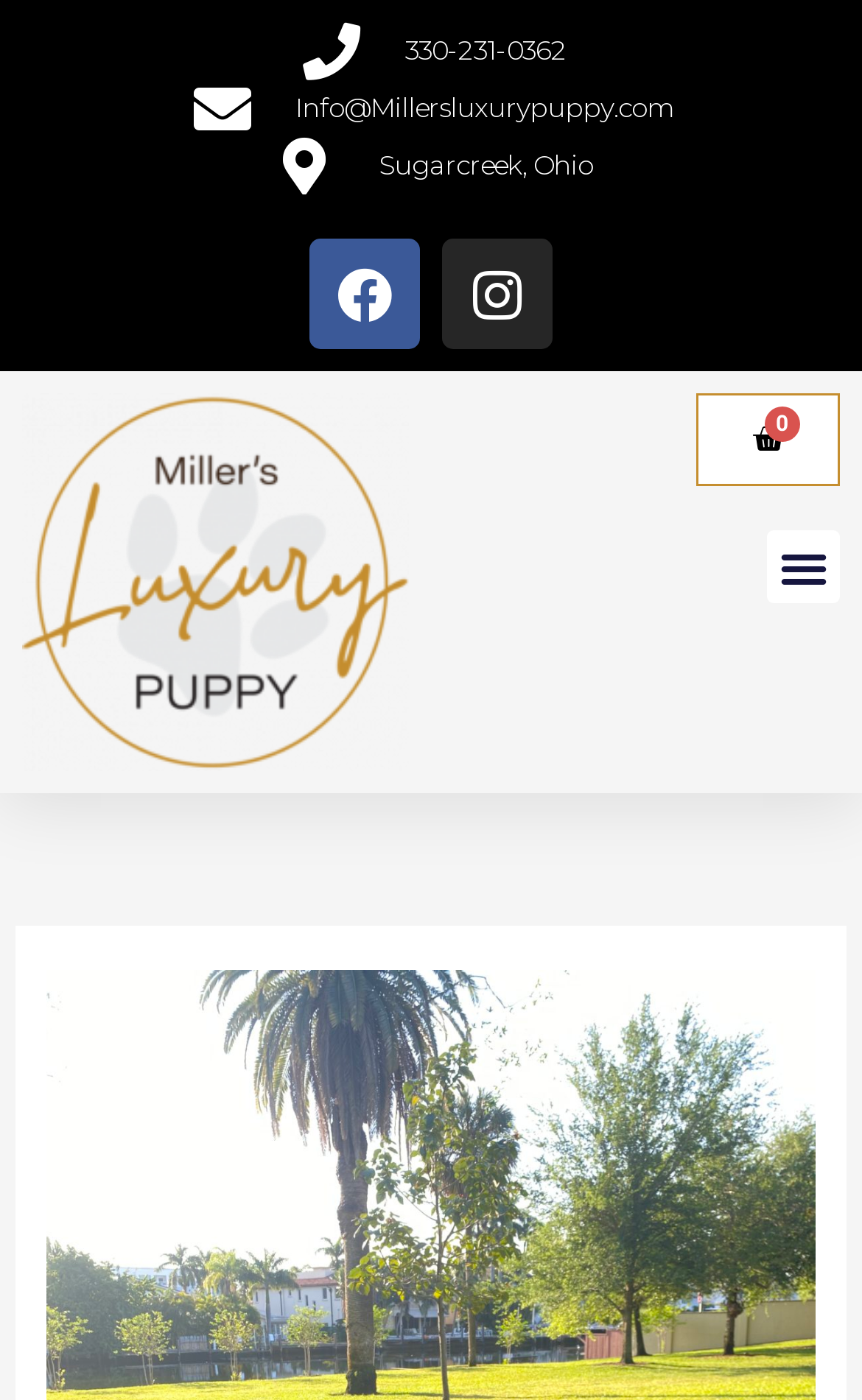Using the format (top-left x, top-left y, bottom-right x, bottom-right y), and given the element description, identify the bounding box coordinates within the screenshot: alt="cropped-millers-luxury-logo.png" title="cropped-millers-luxury-logo.png"

[0.026, 0.281, 0.474, 0.55]